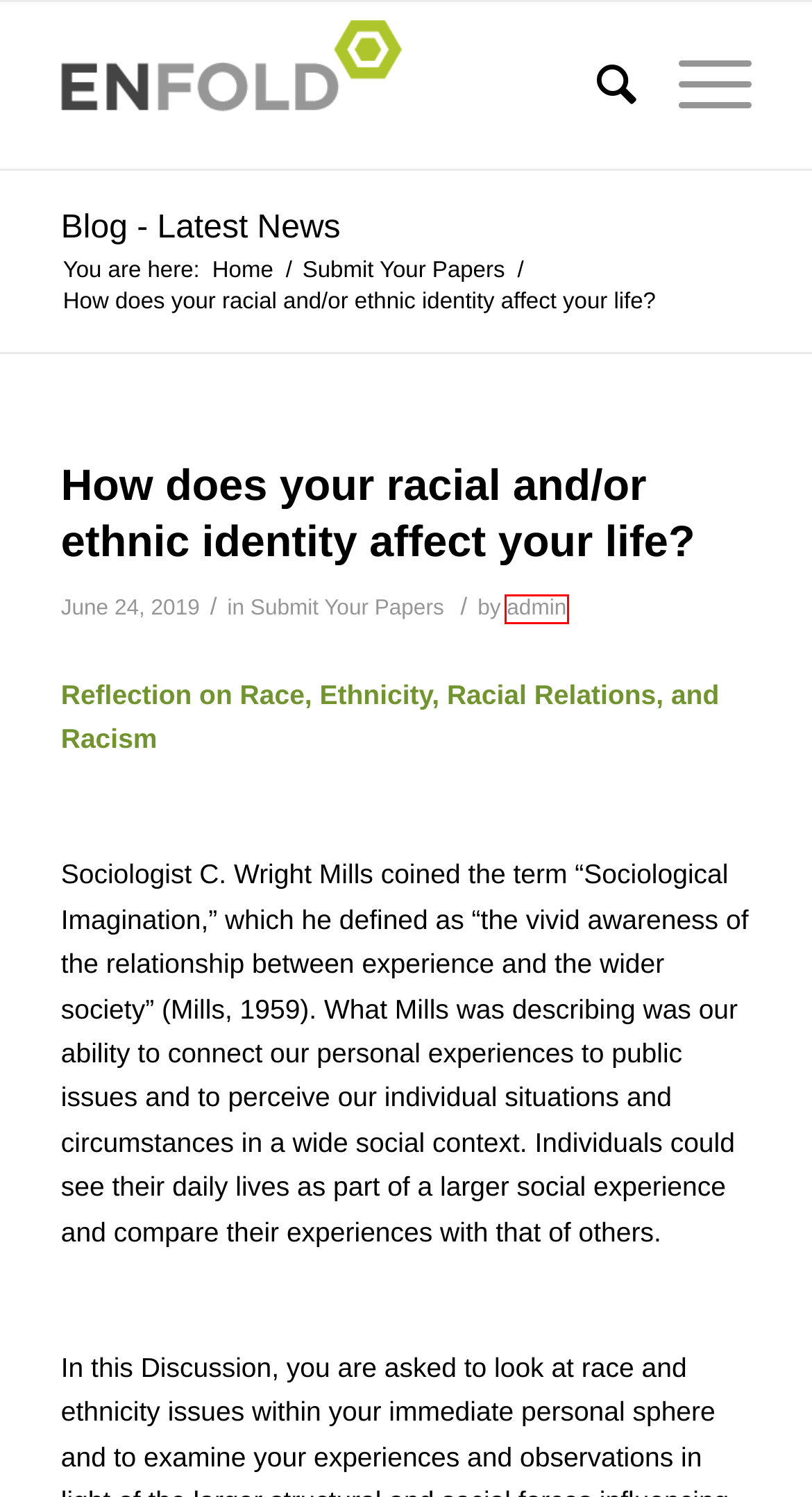You are given a screenshot depicting a webpage with a red bounding box around a UI element. Select the description that best corresponds to the new webpage after clicking the selected element. Here are the choices:
A. July 2019
B. March 2021
C. Home - Kriesi.at - Premium WordPress Themes
D. Humanities Paper Help
E. Submit Your Papers
F. admin
G. Providing custom papers since 2008
H. May 2020

F